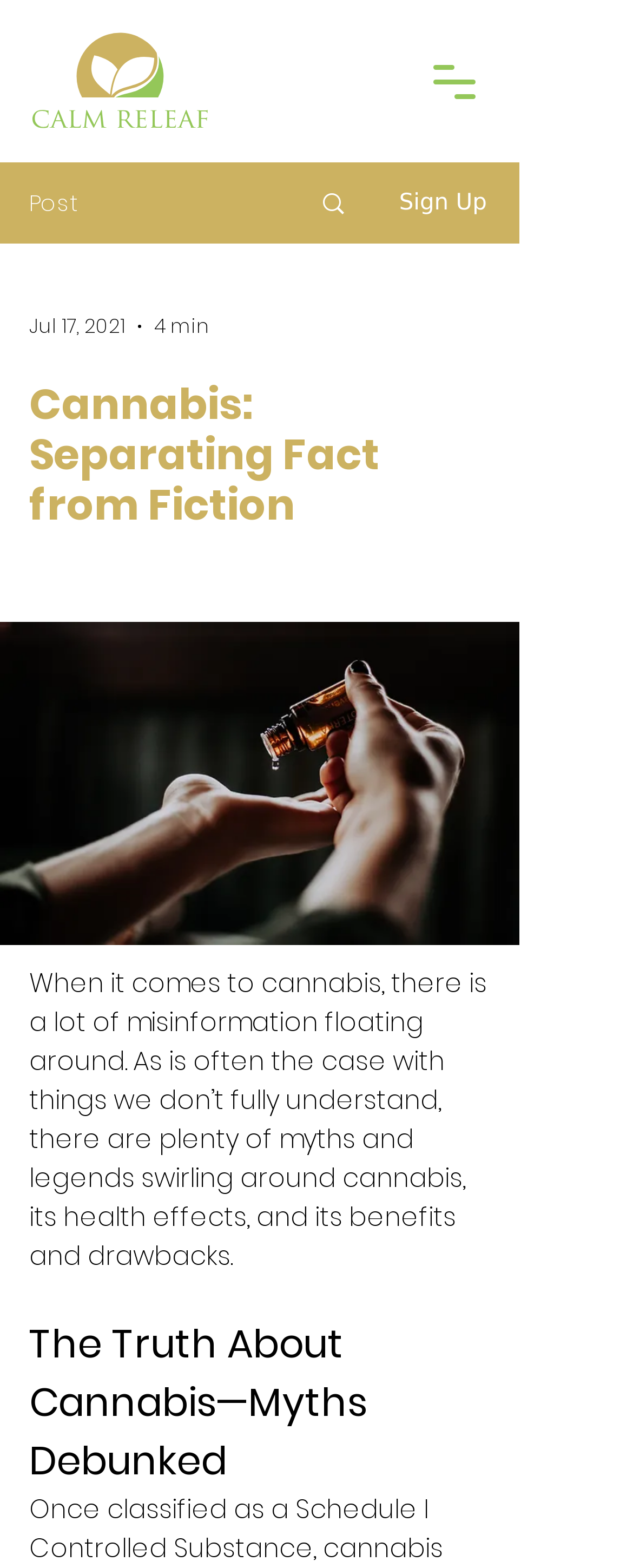Answer the following query concisely with a single word or phrase:
Is there a navigation menu on the webpage?

Yes